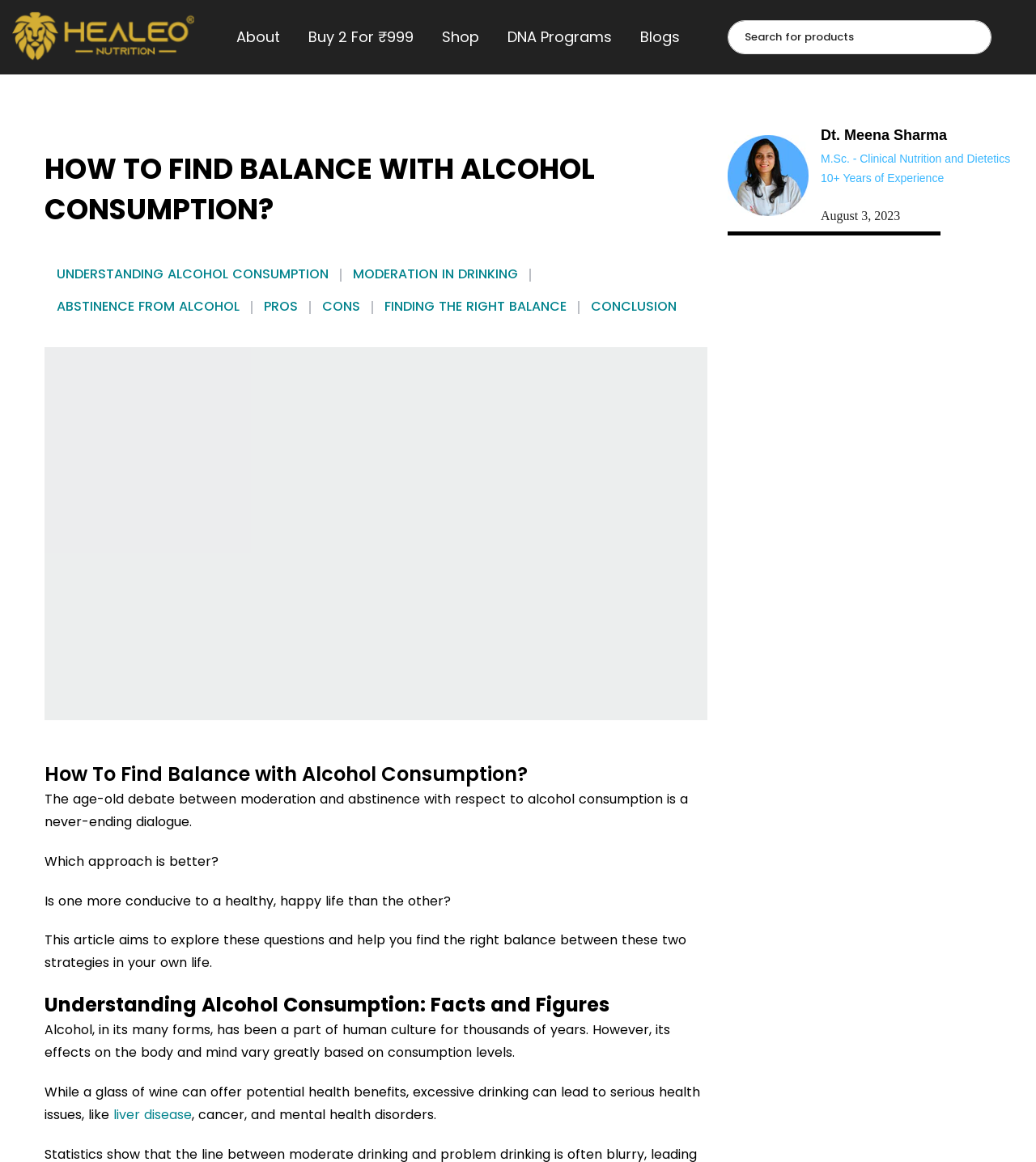Refer to the image and answer the question with as much detail as possible: What is the date of publication of the article?

The date of publication of the article can be determined by reading the static text 'August 3, 2023' below the author's name and profession.